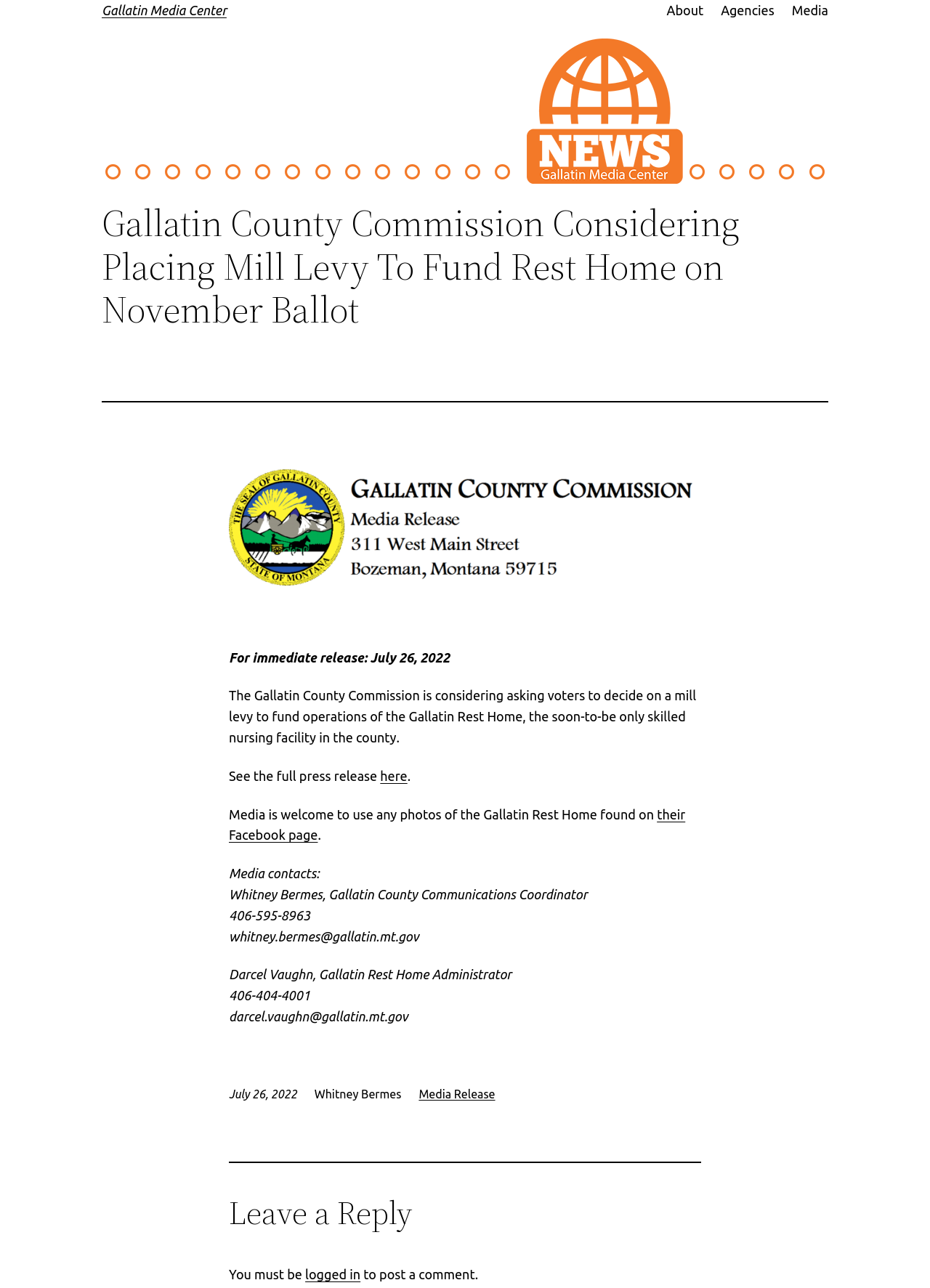Answer briefly with one word or phrase:
What is the purpose of the mill levy?

To fund operations of the Gallatin Rest Home